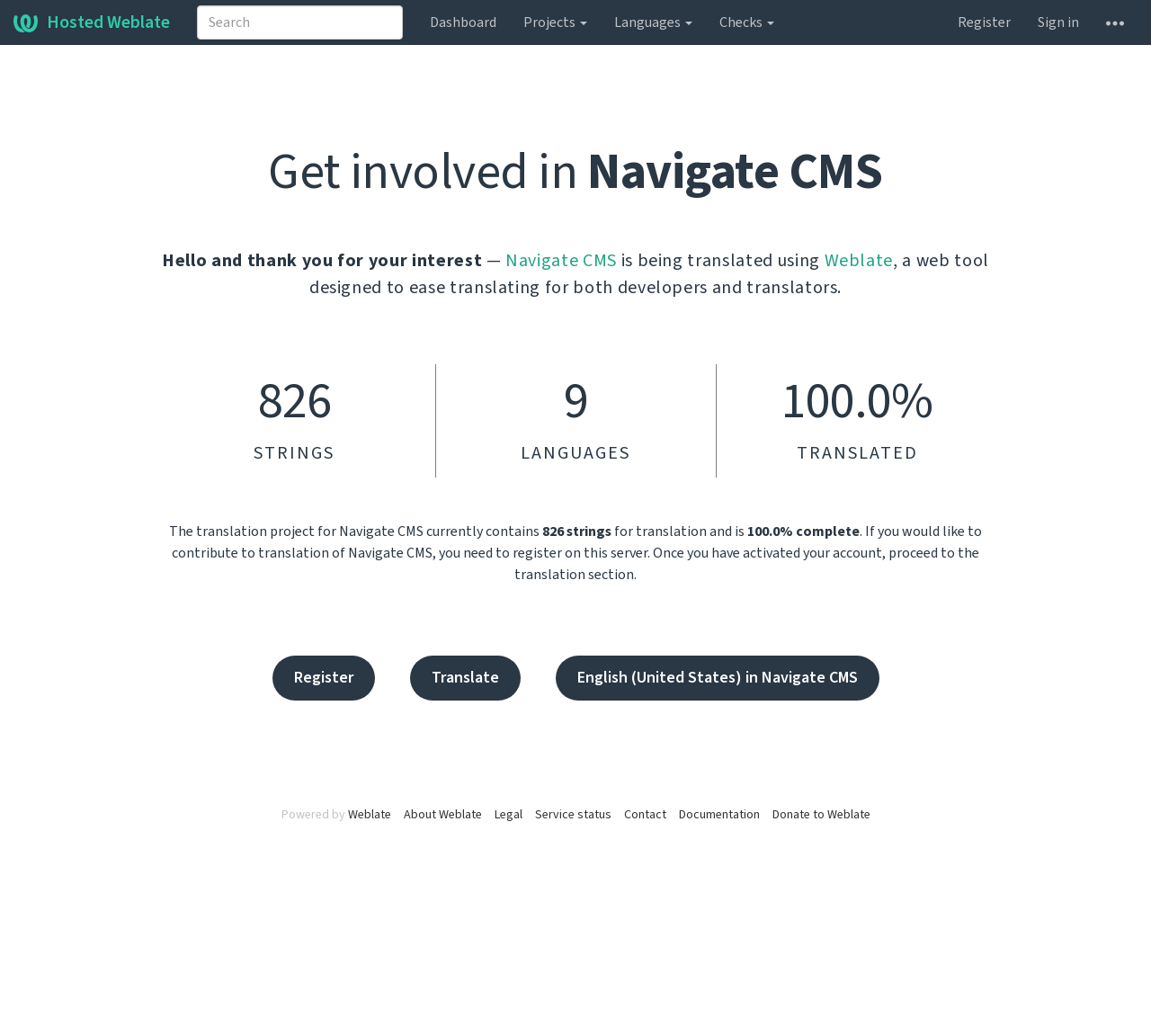Determine the bounding box coordinates of the region to click in order to accomplish the following instruction: "Start translating Navigate CMS". Provide the coordinates as four float numbers between 0 and 1, specifically [left, top, right, bottom].

[0.356, 0.632, 0.452, 0.676]